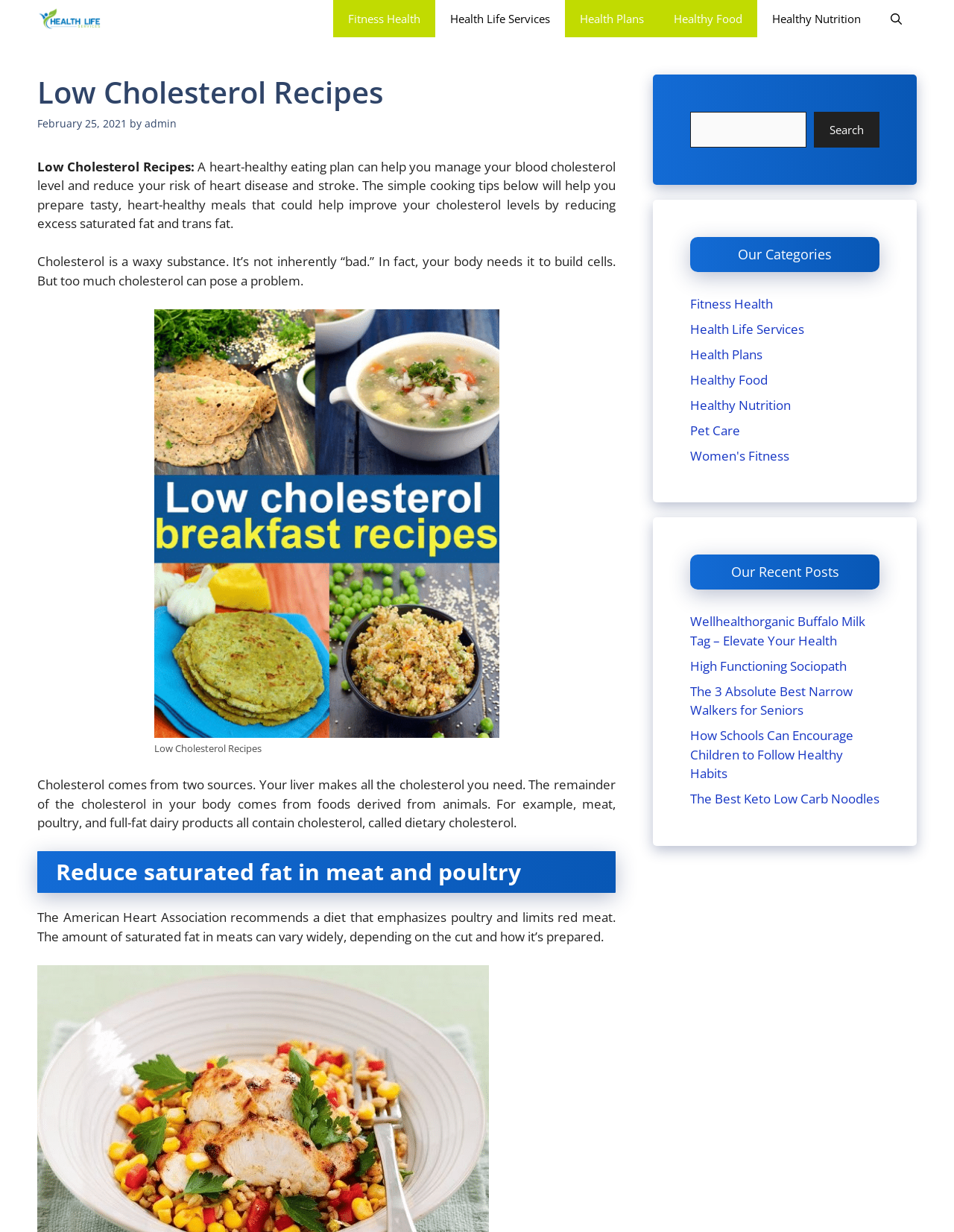Your task is to extract the text of the main heading from the webpage.

Low Cholesterol Recipes